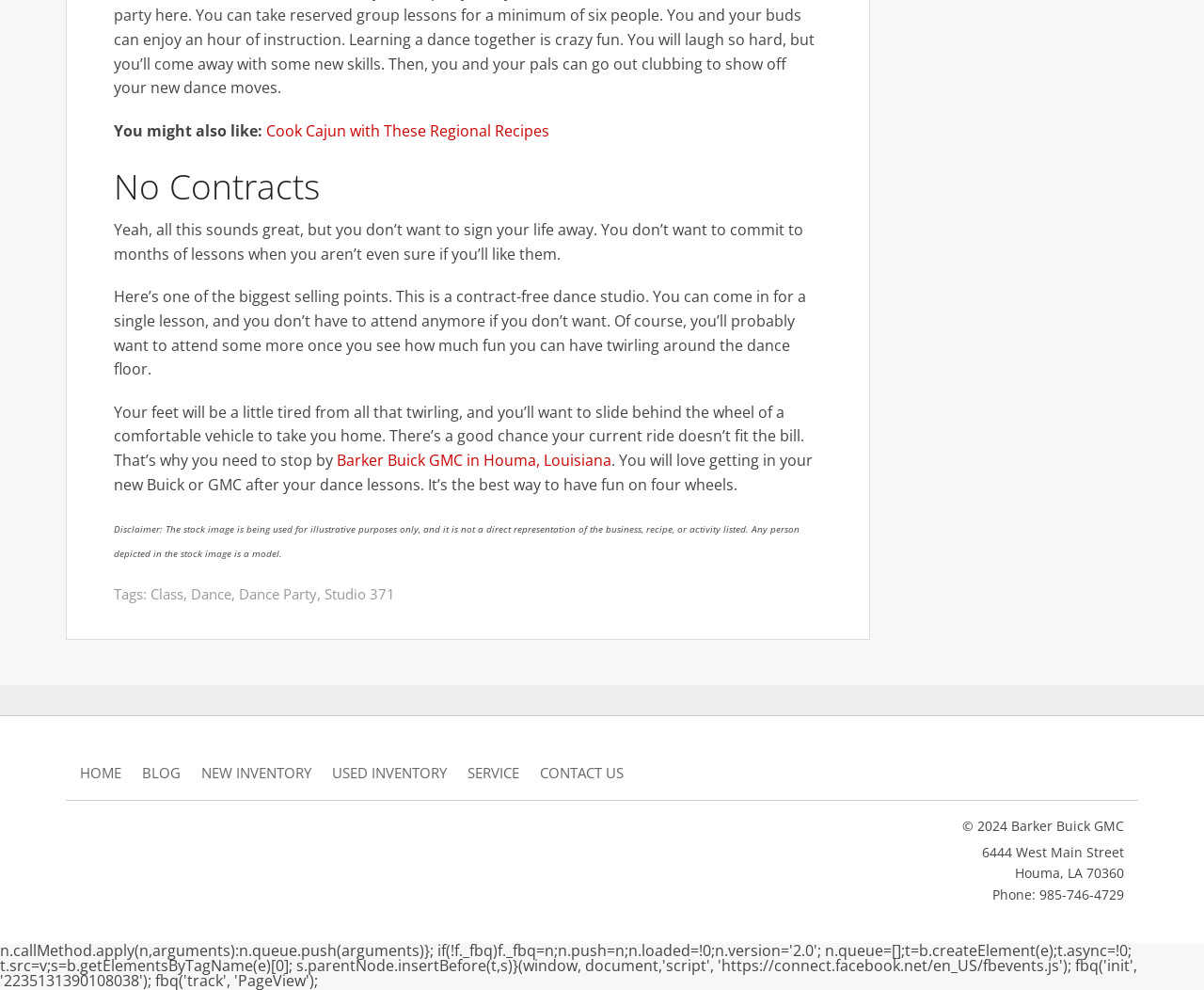Answer the question in one word or a short phrase:
What is the benefit of this dance studio?

No contracts